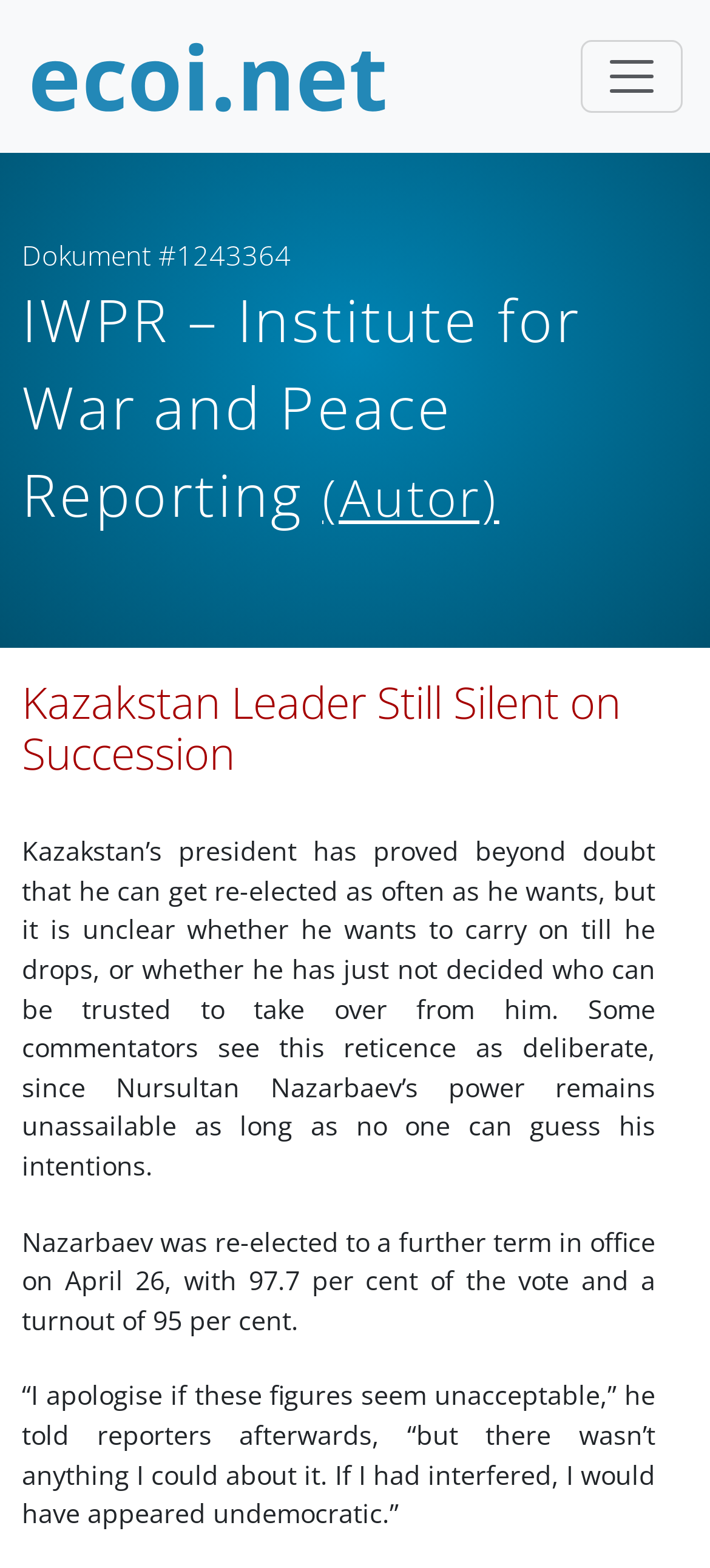Mark the bounding box of the element that matches the following description: "title="Zur Startseite von ecoi.net gehen"".

[0.038, 0.017, 0.551, 0.08]